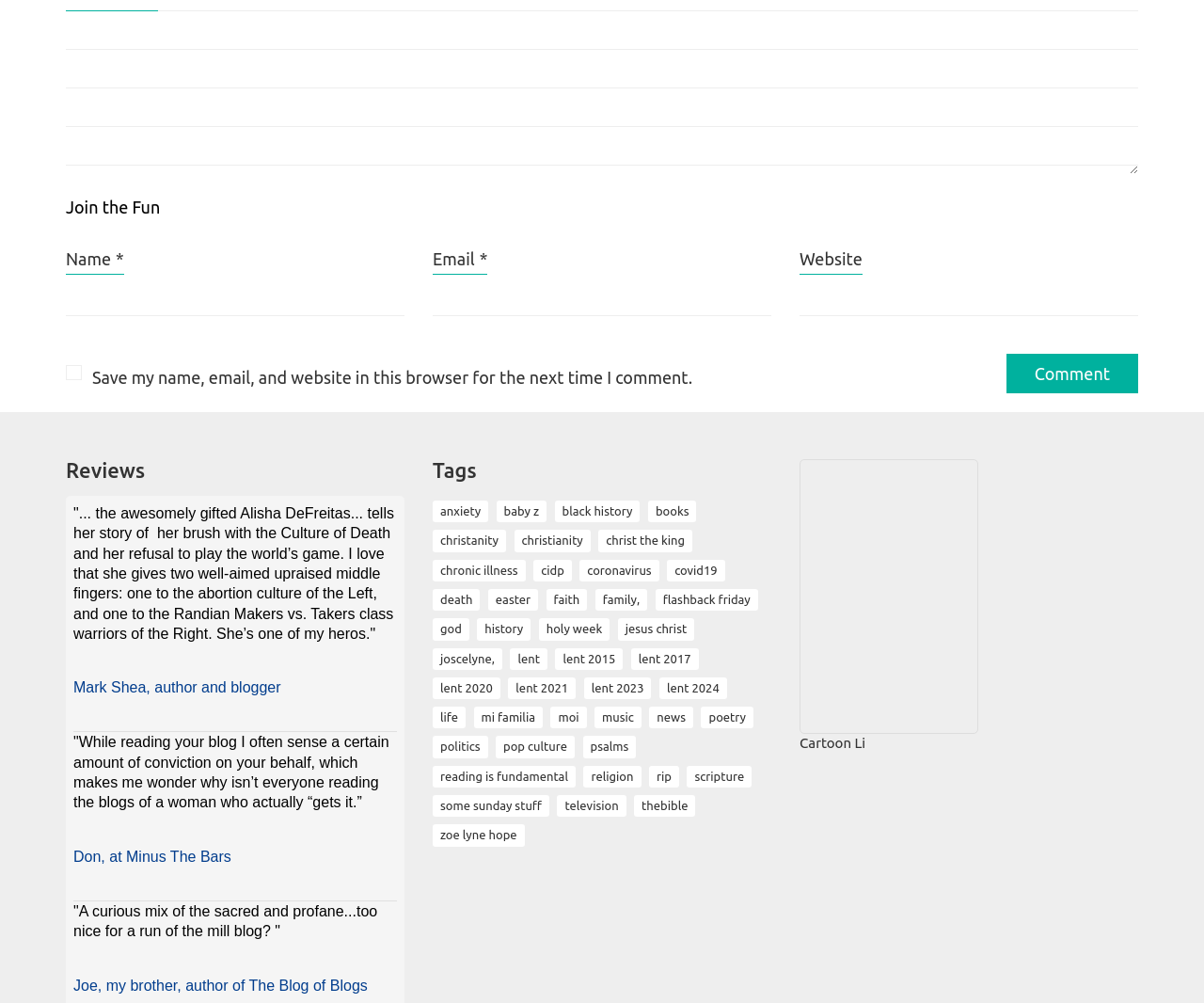Can you find the bounding box coordinates of the area I should click to execute the following instruction: "Enter a comment"?

[0.055, 0.01, 0.945, 0.173]